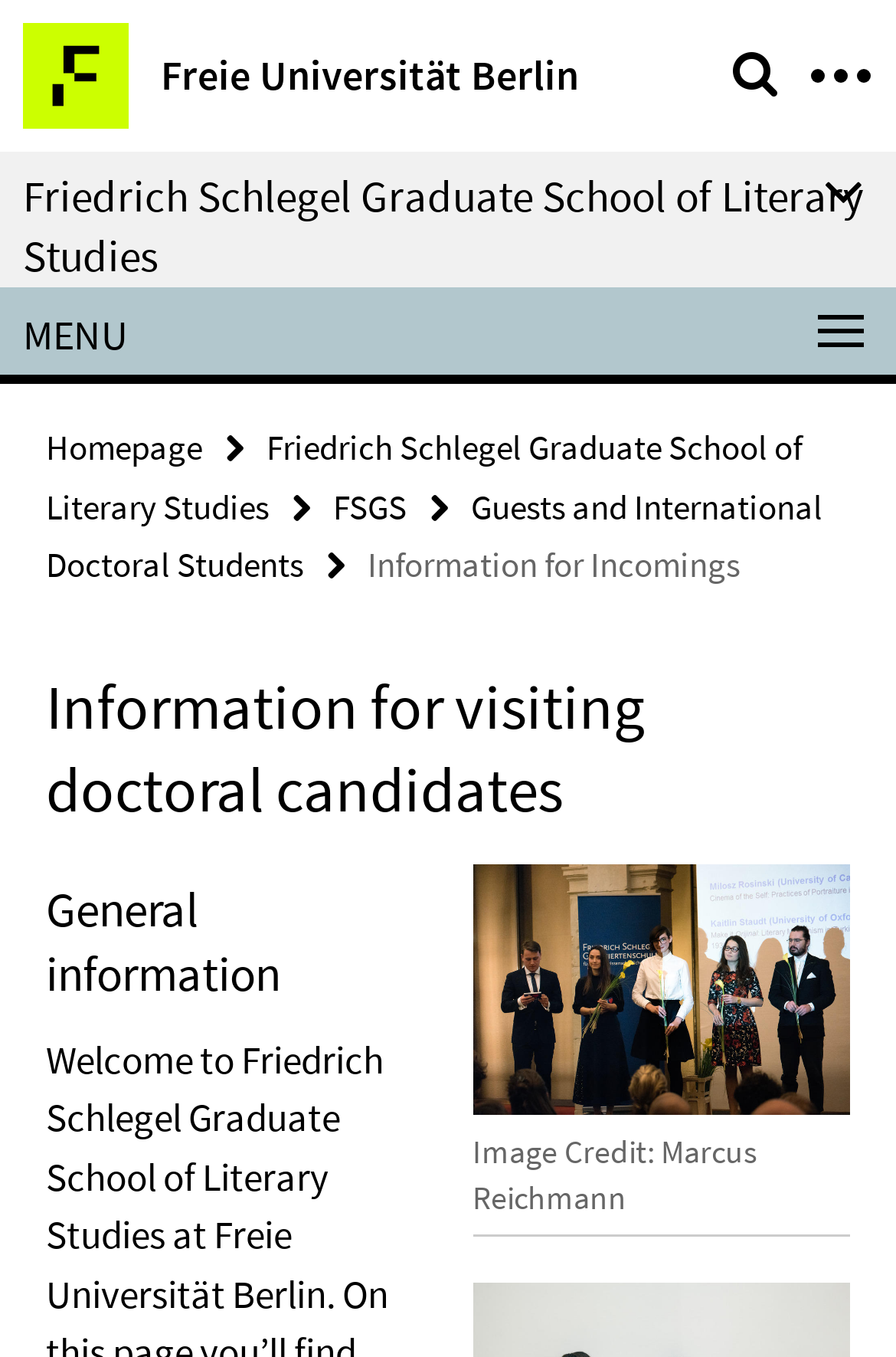Determine the bounding box coordinates of the region I should click to achieve the following instruction: "visit Friedrich Schlegel Graduate School of Literary Studies". Ensure the bounding box coordinates are four float numbers between 0 and 1, i.e., [left, top, right, bottom].

[0.026, 0.122, 0.974, 0.21]